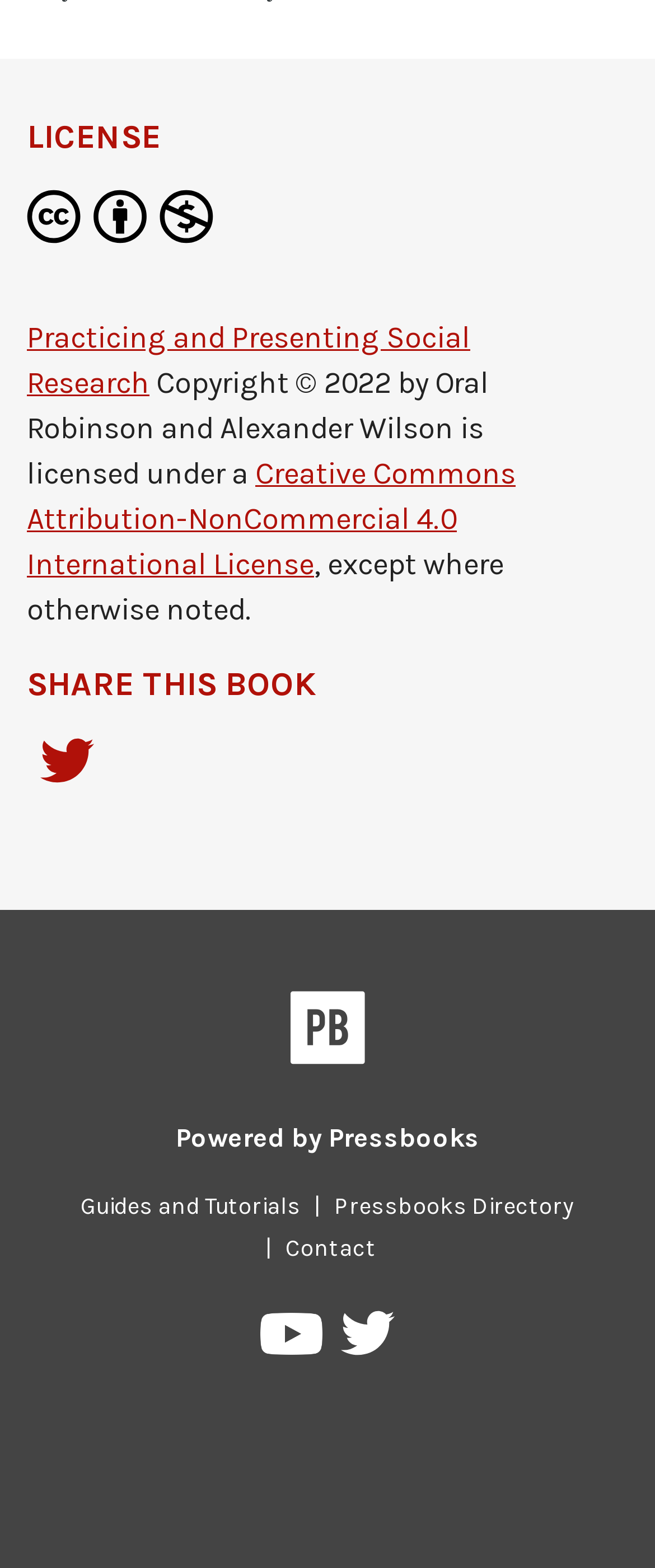Using the details in the image, give a detailed response to the question below:
What is the name of the book?

I found the book title by looking at the link 'Practicing and Presenting Social Research', which is located near the top of the page.